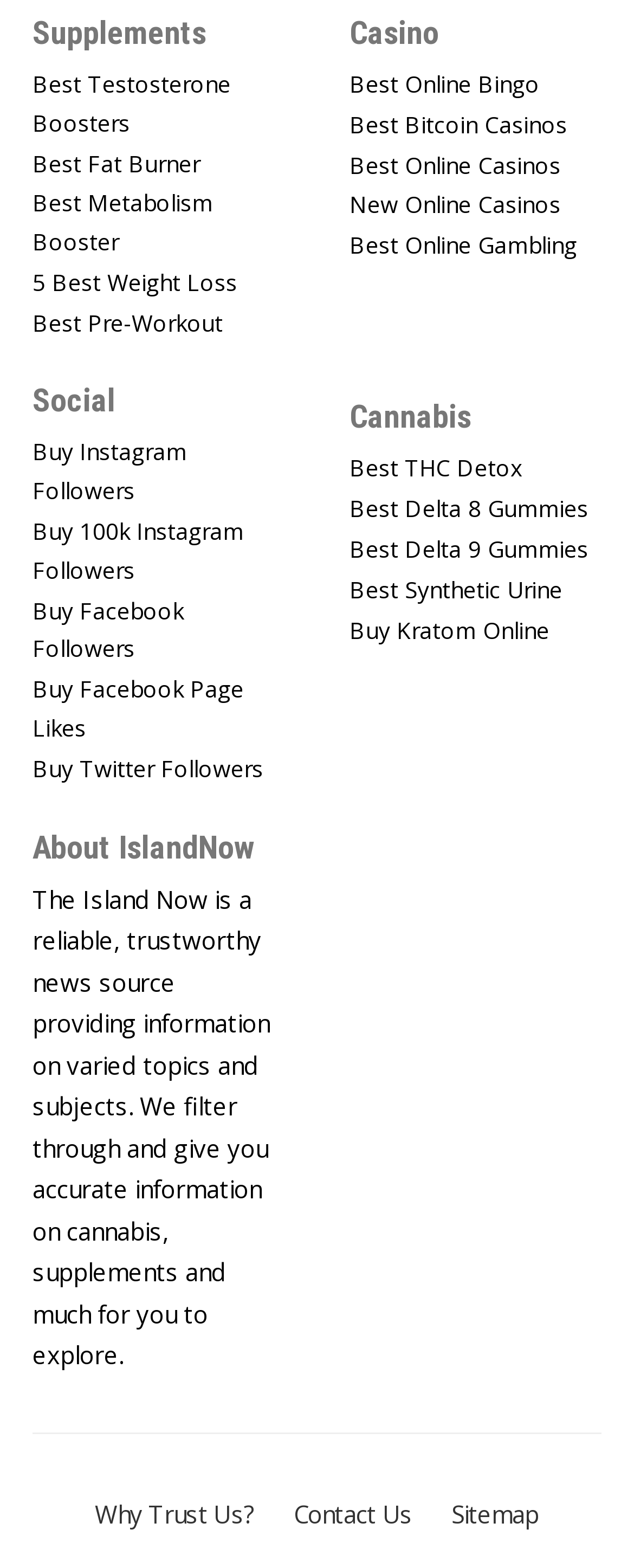What is the purpose of the 'Social' section?
Your answer should be a single word or phrase derived from the screenshot.

Buy followers and likes